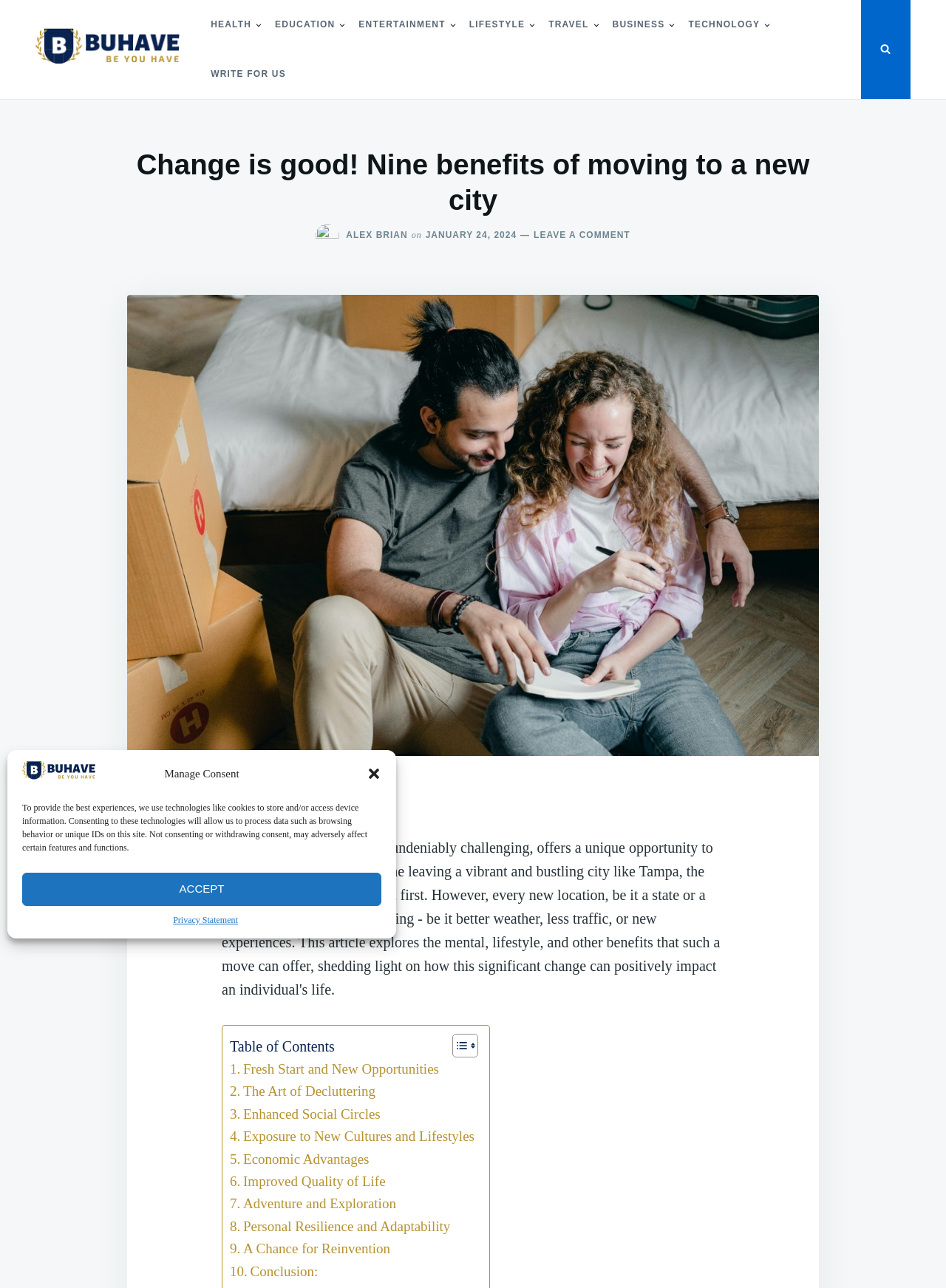What is the topic of the article?
Answer briefly with a single word or phrase based on the image.

Moving to a new city